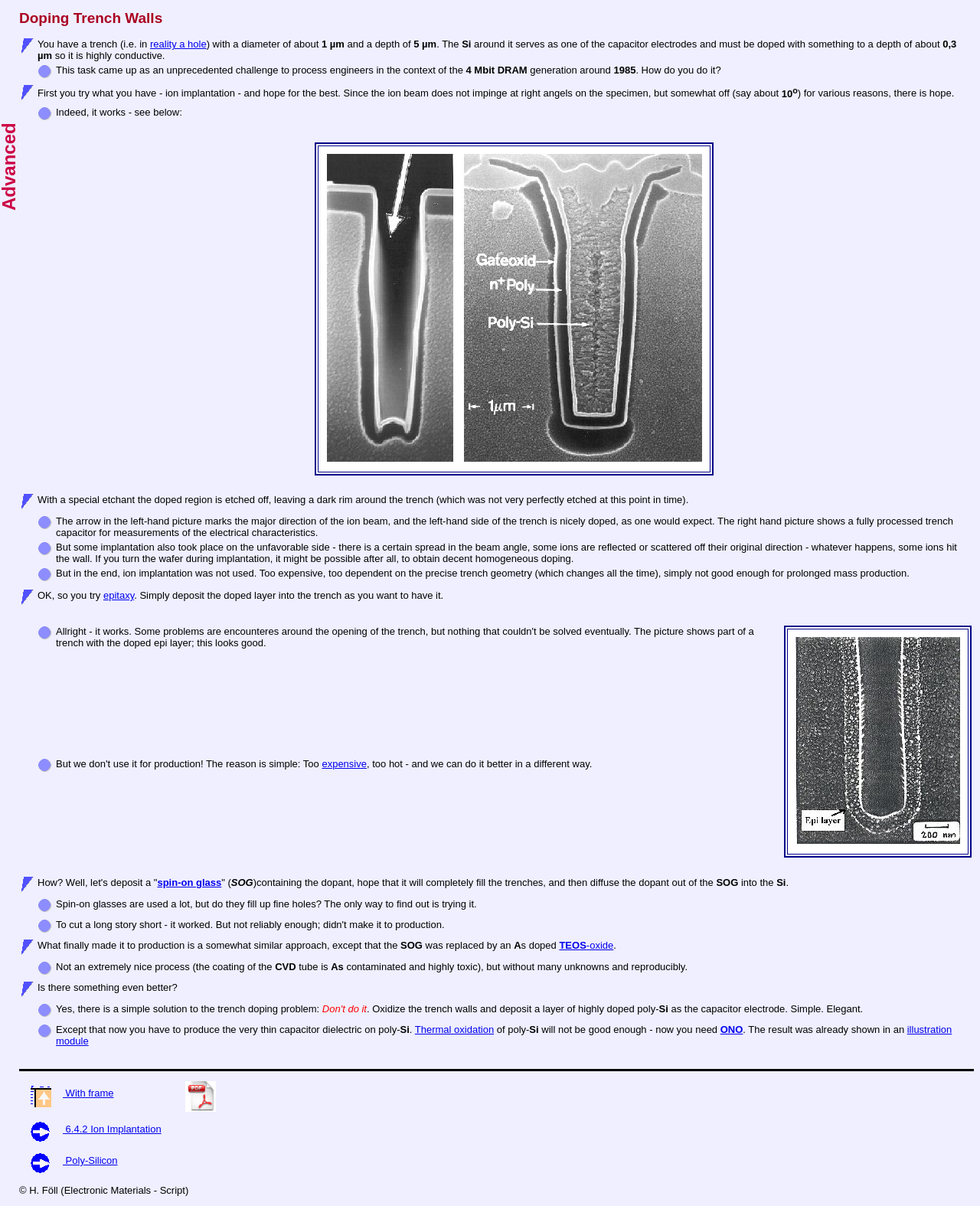Identify the bounding box of the HTML element described as: "Poly-Silicon".

[0.02, 0.957, 0.12, 0.967]